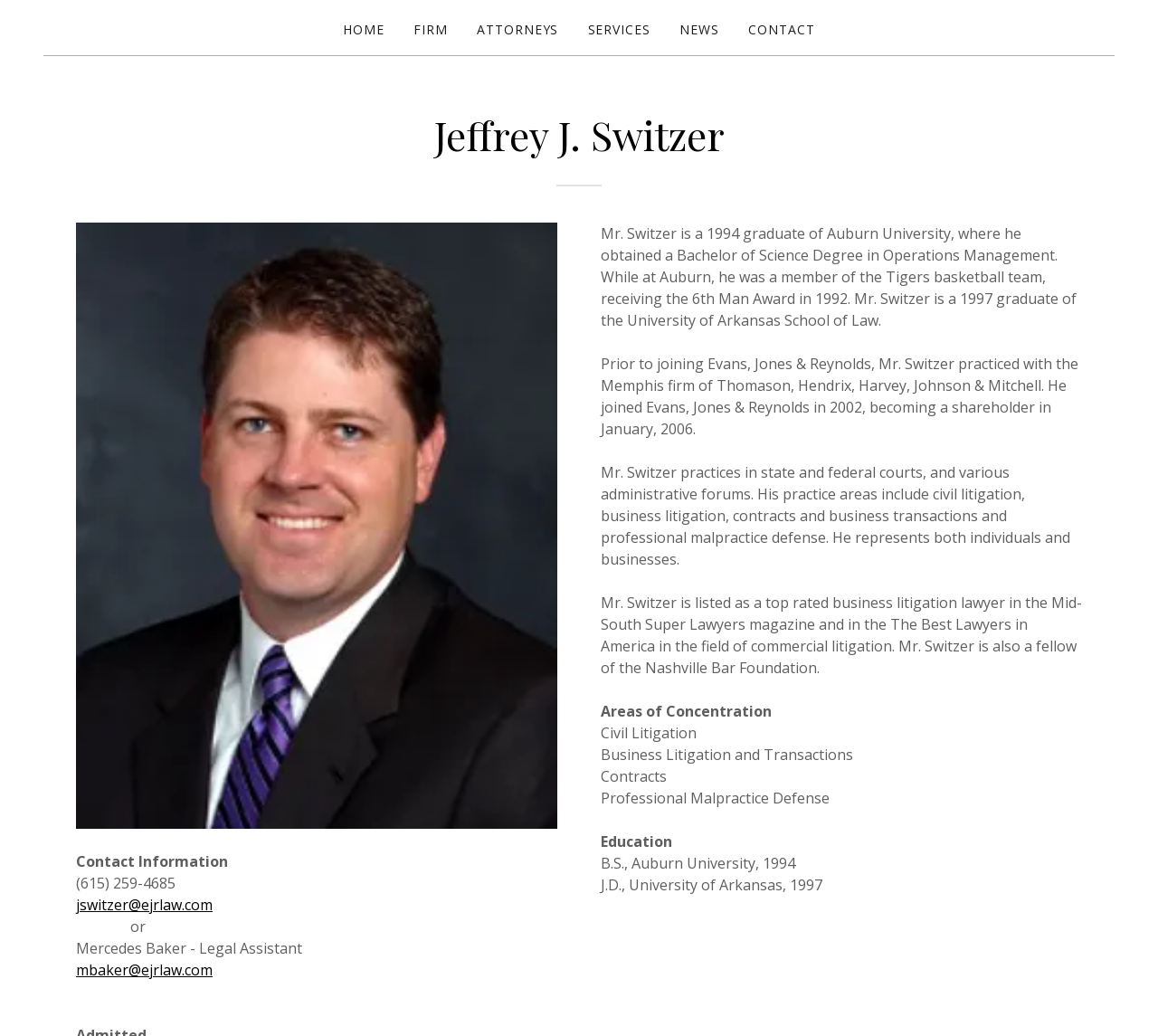Please mark the clickable region by giving the bounding box coordinates needed to complete this instruction: "view contact information".

[0.066, 0.822, 0.197, 0.841]